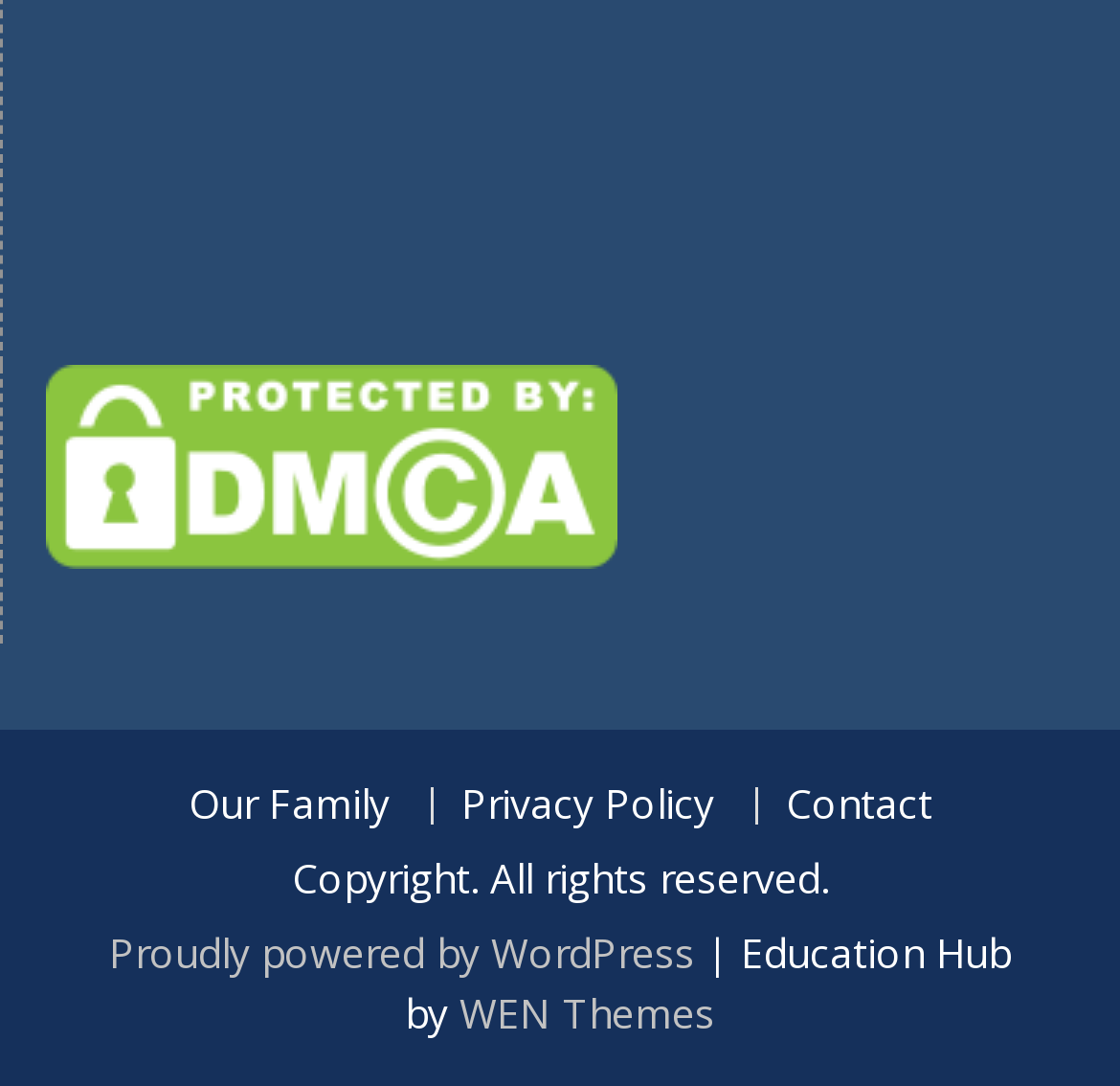Please give a succinct answer using a single word or phrase:
What is the copyright statement on the webpage?

Copyright. All rights reserved.